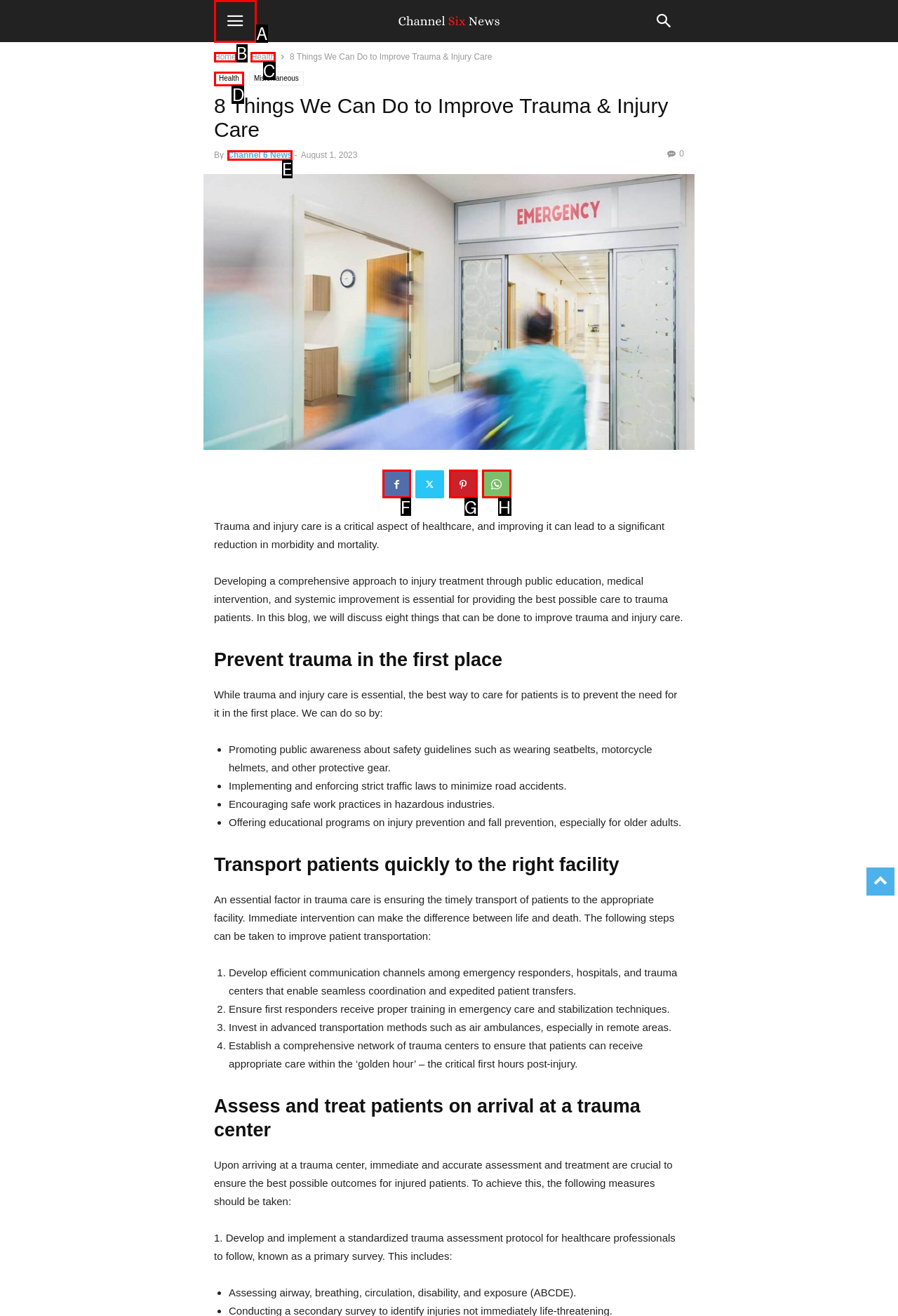Based on the element described as: Channel 6 News
Find and respond with the letter of the correct UI element.

E